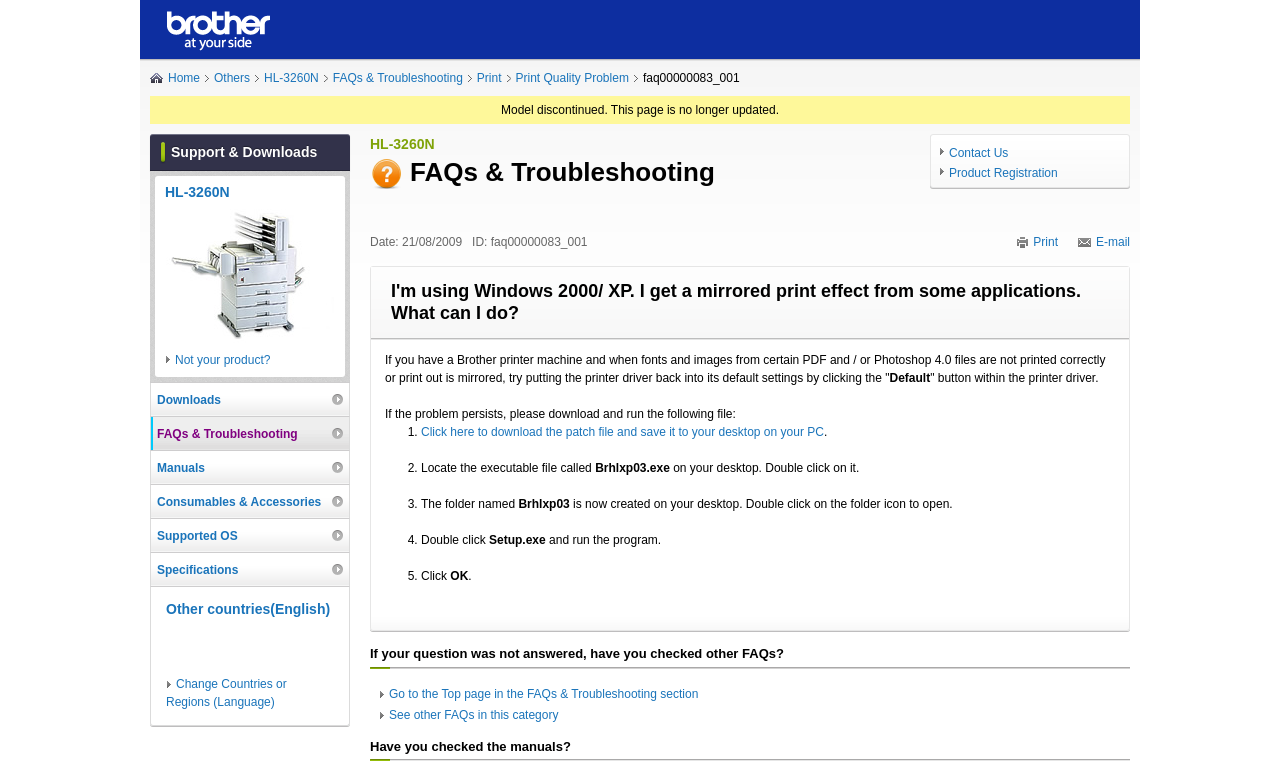Could you locate the bounding box coordinates for the section that should be clicked to accomplish this task: "Click on 'Product Registration'".

[0.734, 0.211, 0.875, 0.234]